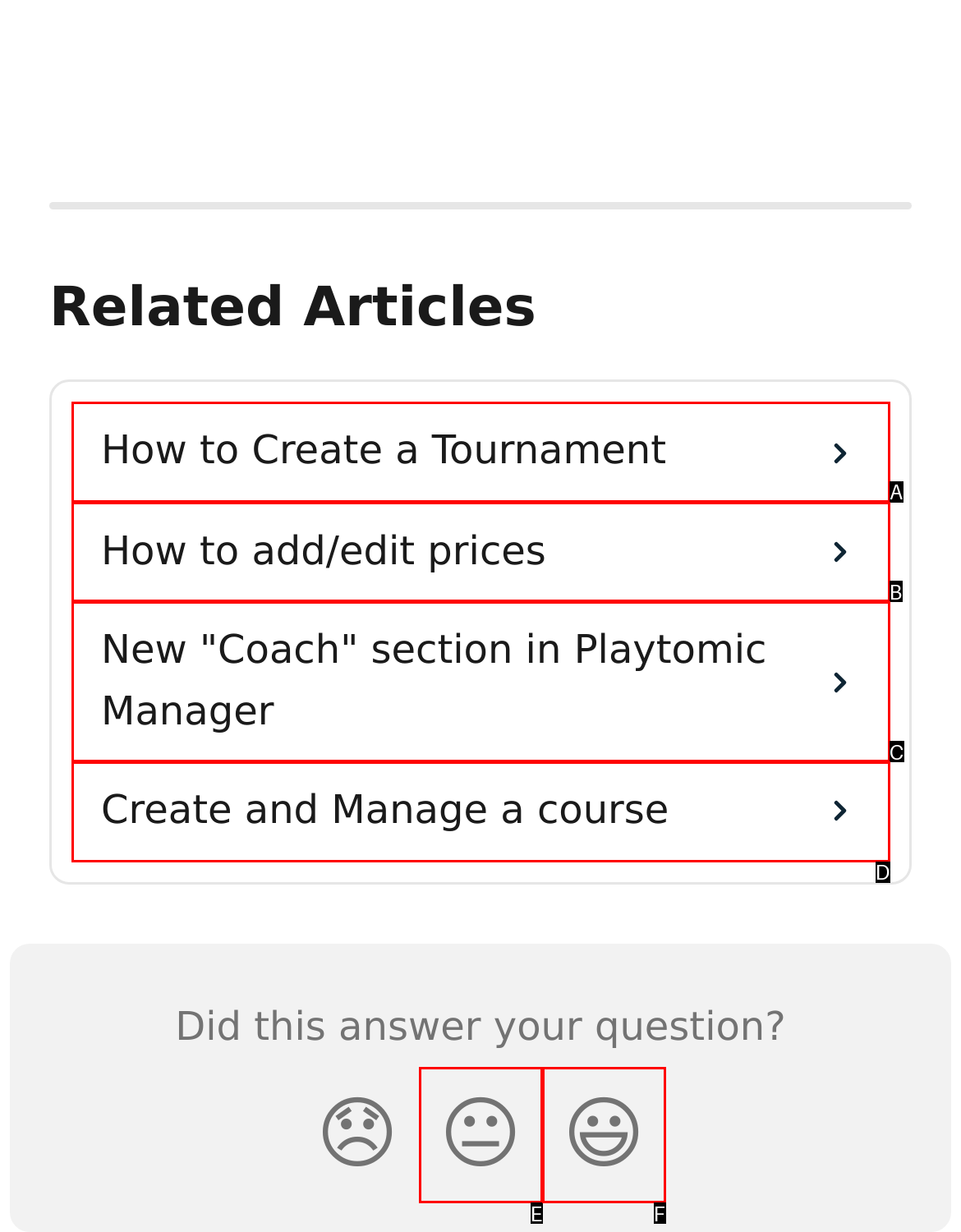Choose the option that matches the following description: How to Create a Tournament
Answer with the letter of the correct option.

A